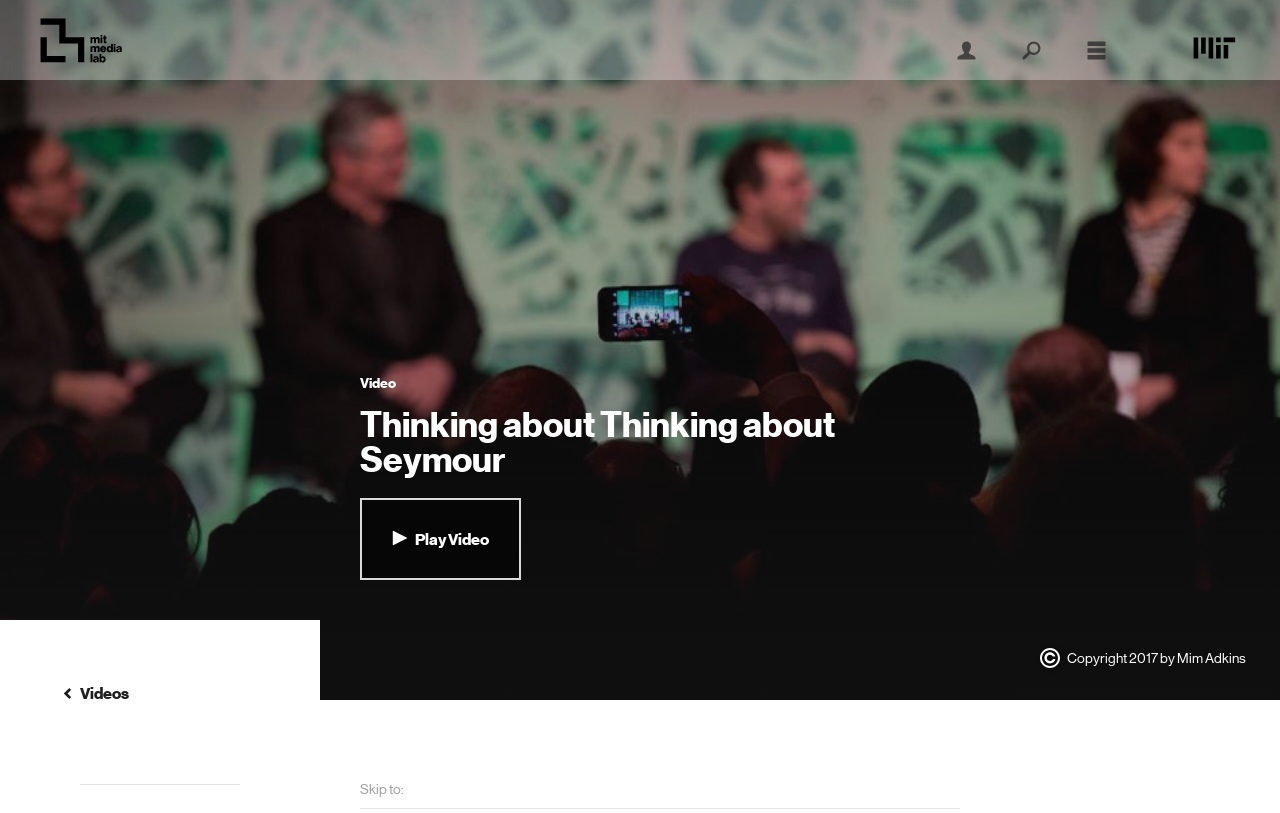Construct a comprehensive caption that outlines the webpage's structure and content.

The webpage is dedicated to celebrating the ideas and research of Seymour Papert. At the top left, there is a small logo, which is an image linked to another webpage. To the right of the logo, there are three icons: "User", "Search", and "Nav", each with a corresponding image and link. 

Below these icons, there is a video-related section. A "Video" label is positioned at the top, followed by a heading that reads "Thinking about Thinking about Seymour". Below the heading, there is a "Play Video" link with a small image to its right. 

At the bottom of the page, there is a copyright notice that reads "Copyright 2017 by Mim Adkins". To the left of the copyright notice, there is a "Videos" link with a small image. 

Finally, at the very bottom of the page, there is a "Skip to:" label. There is also a small image at the bottom right corner of the page, but its purpose is unclear.